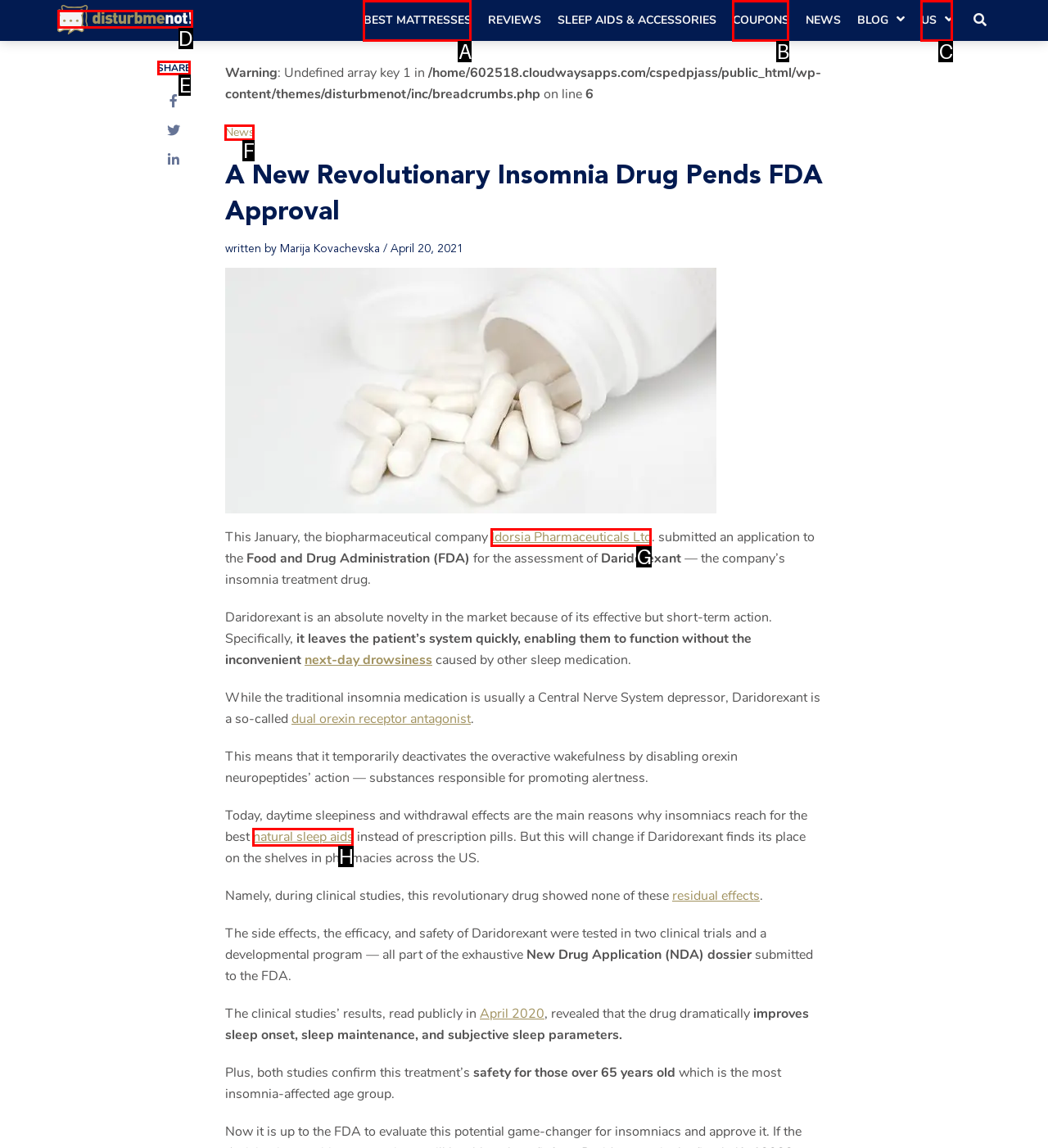Determine which HTML element to click for this task: Share the article Provide the letter of the selected choice.

E